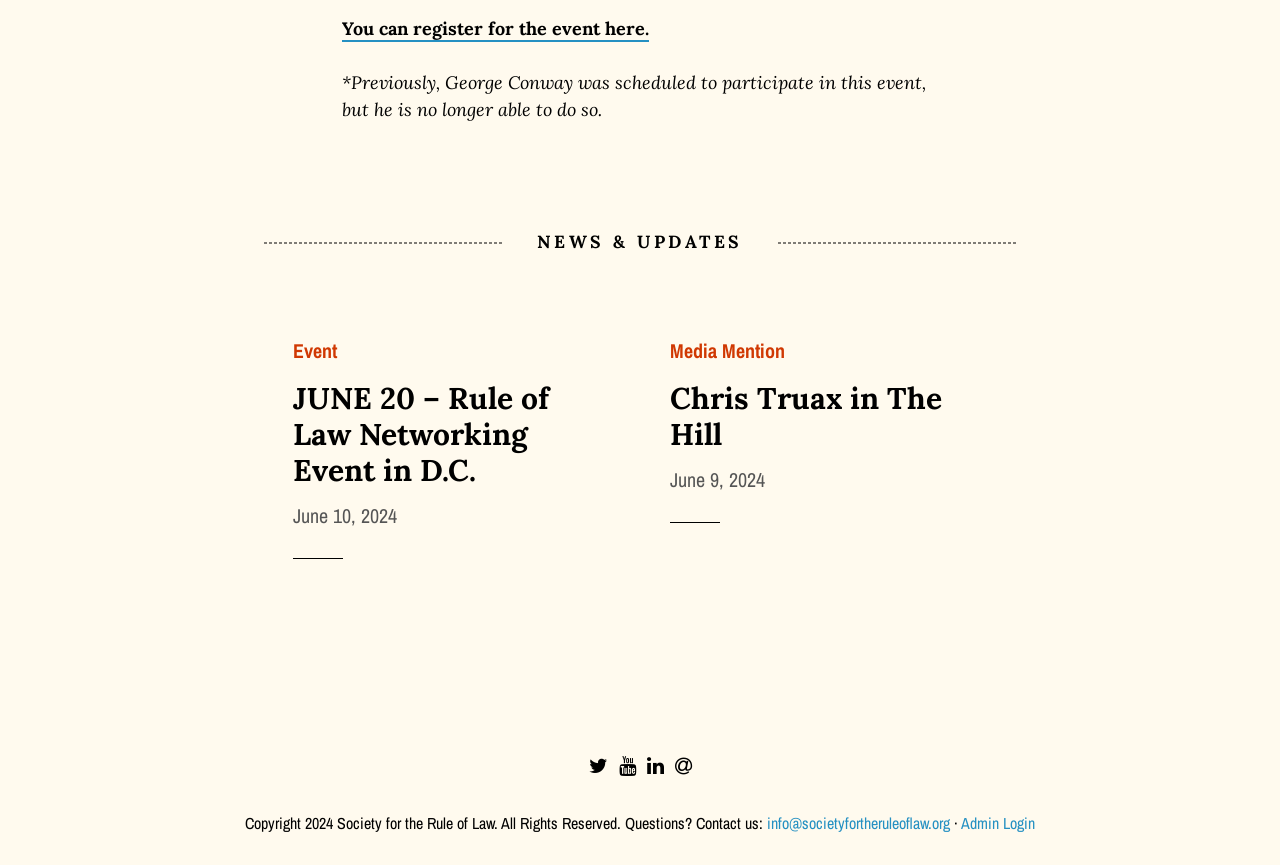Please find the bounding box for the UI element described by: "01254 667206".

None